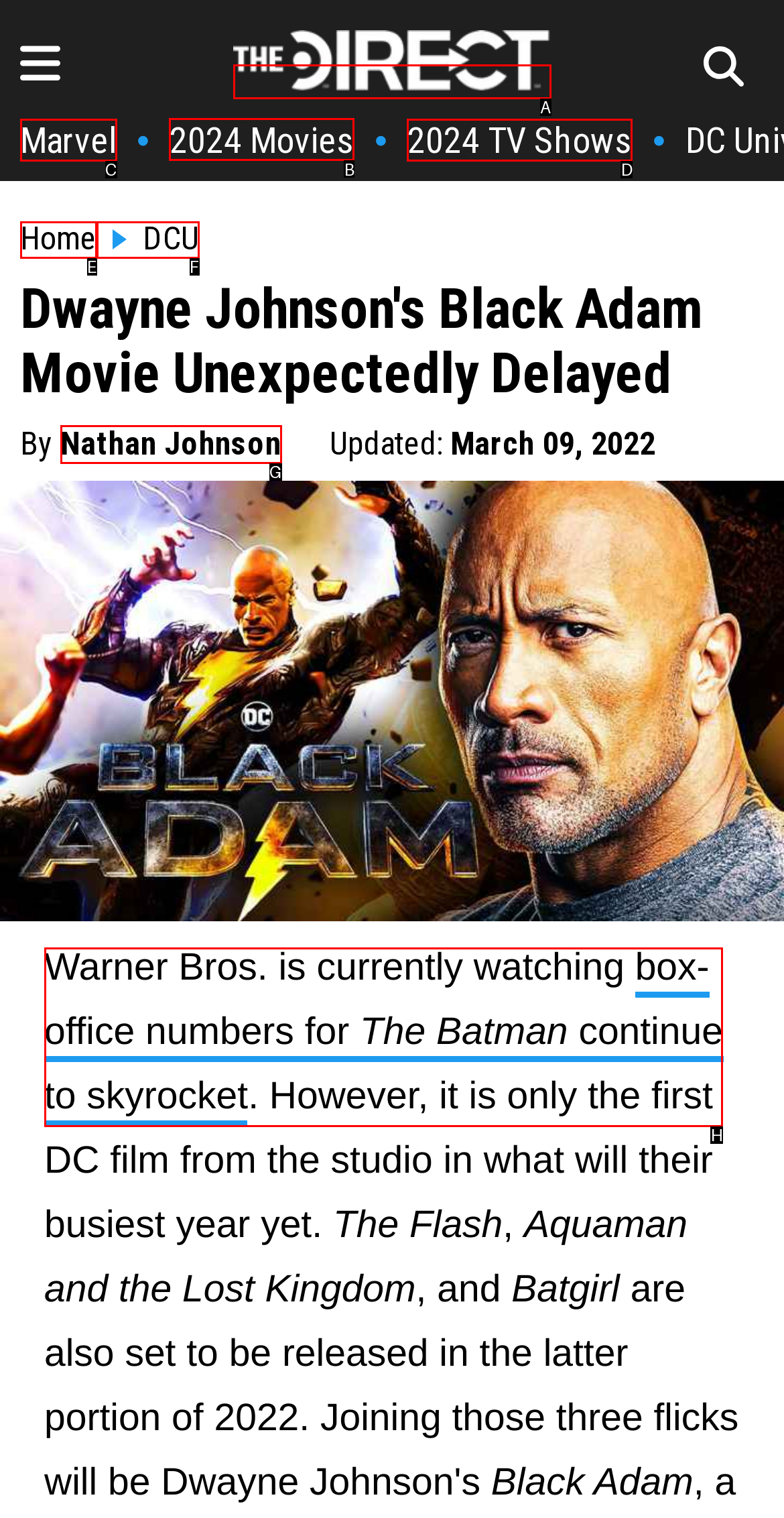Tell me the correct option to click for this task: view 2024 Movies
Write down the option's letter from the given choices.

B